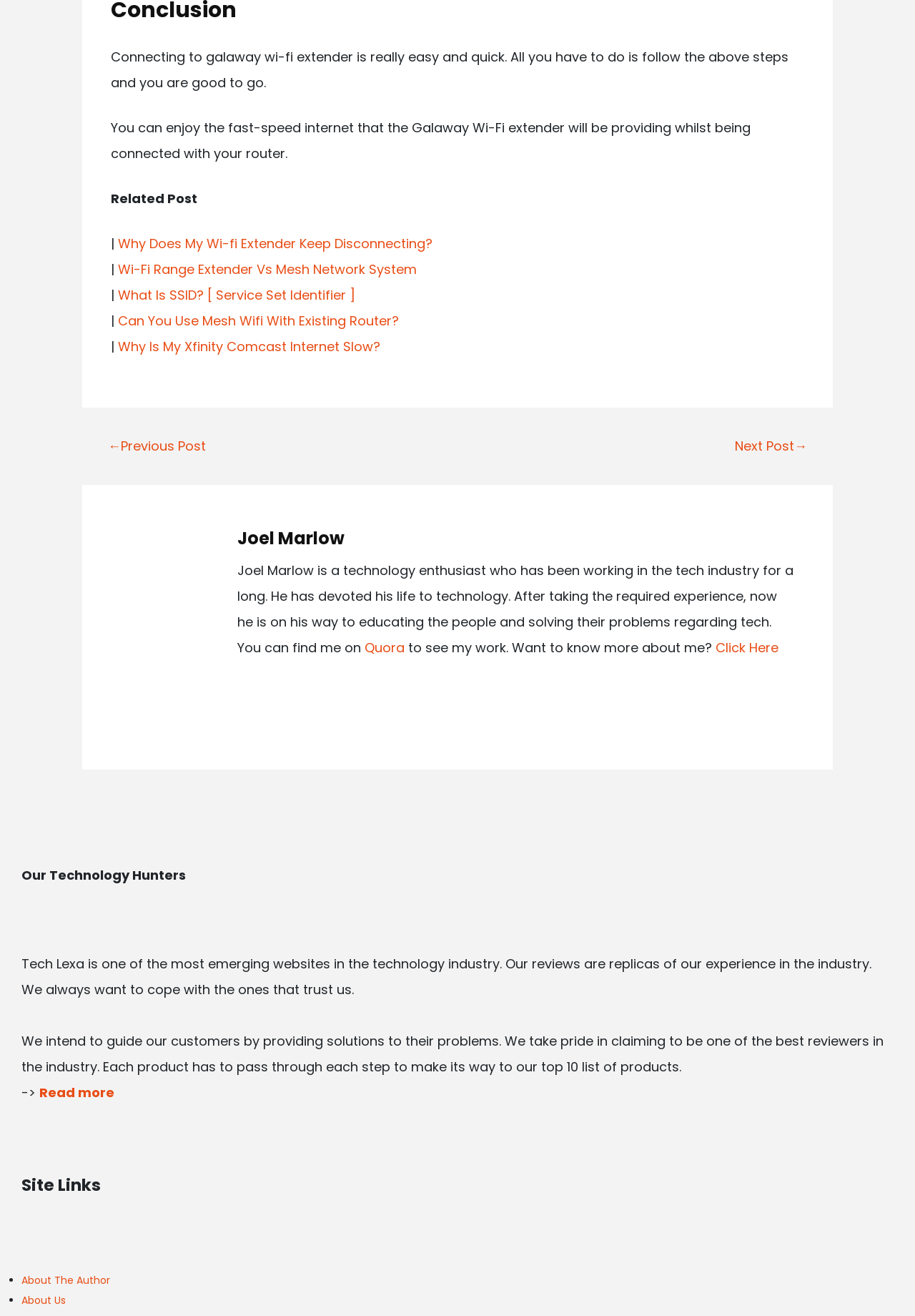Please answer the following question using a single word or phrase: 
What is the purpose of the website?

To guide customers by providing solutions